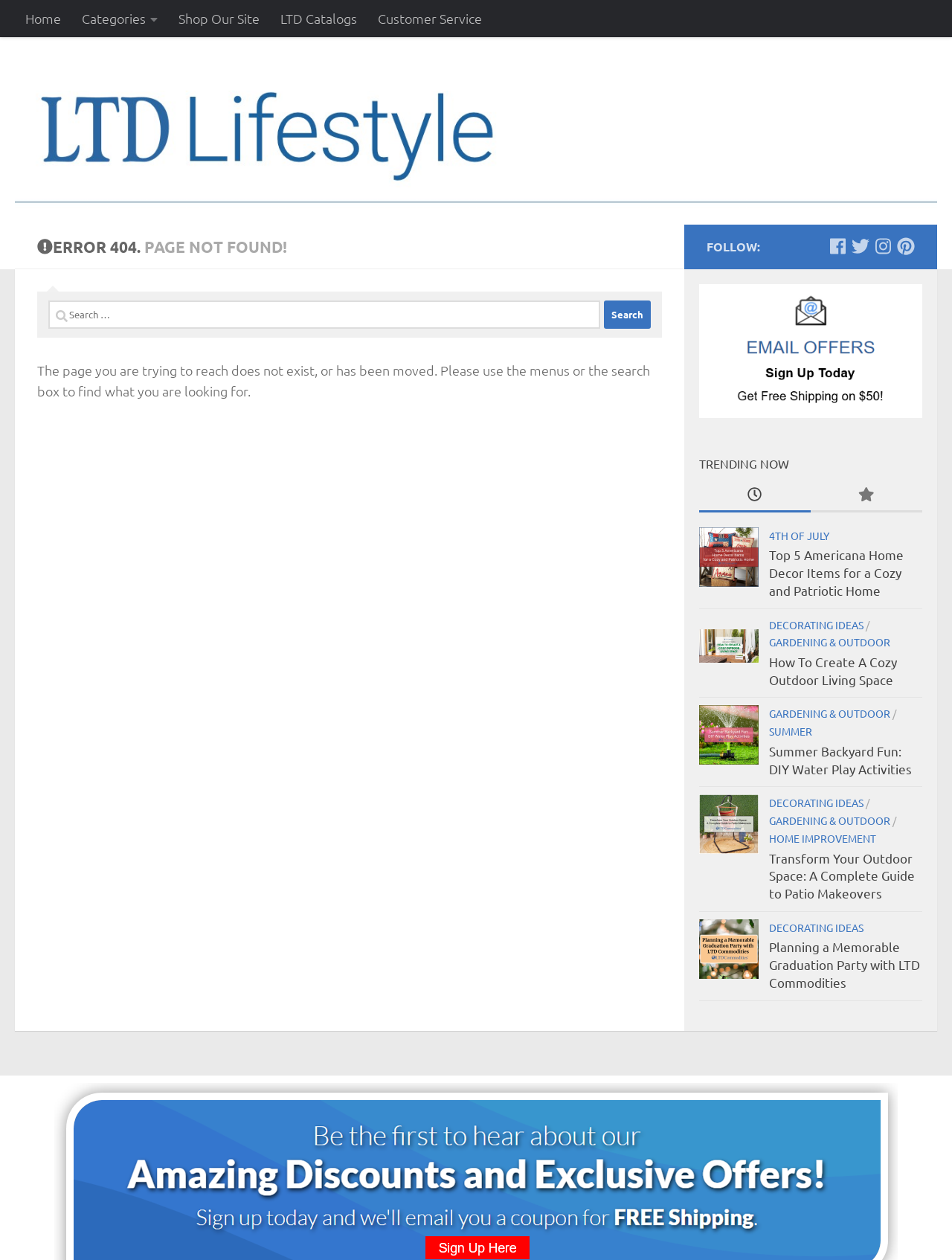What is the purpose of the search box?
Please describe in detail the information shown in the image to answer the question.

The search box is provided on the page to help users find what they are looking for, as the page they are trying to reach does not exist or has been moved.